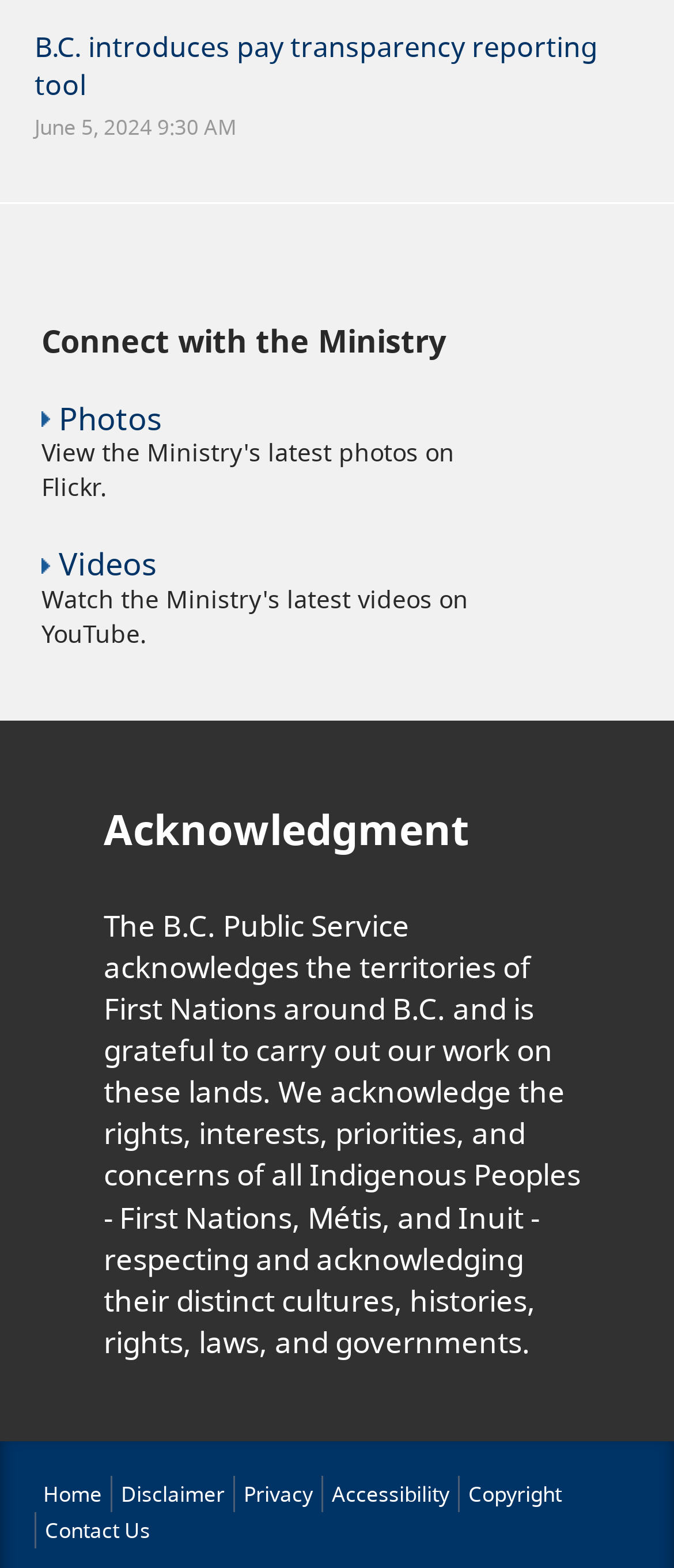What is the purpose of the Ministry?
Please respond to the question with a detailed and informative answer.

I couldn't find any information on the webpage that explicitly states the purpose of the Ministry. The webpage seems to be a news article or a press release, and it doesn't provide a clear purpose or mission statement of the Ministry.